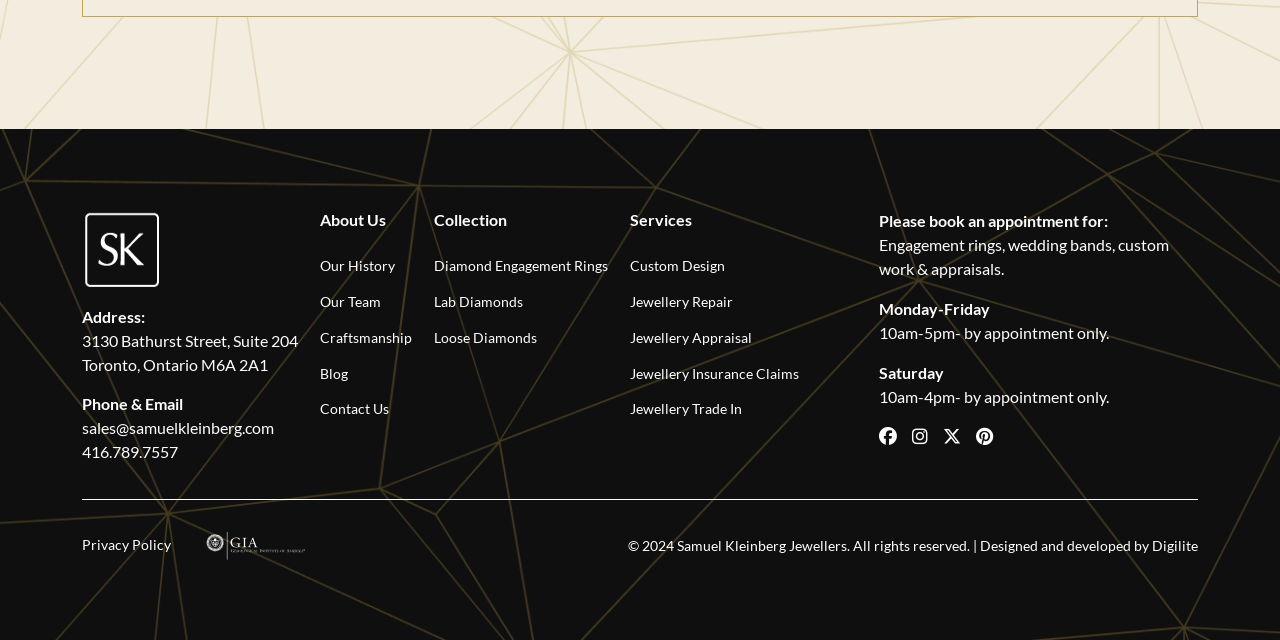Provide the bounding box coordinates in the format (top-left x, top-left y, bottom-right x, bottom-right y). All values are floating point numbers between 0 and 1. Determine the bounding box coordinate of the UI element described as: parent_node: Address:

[0.064, 0.369, 0.127, 0.403]